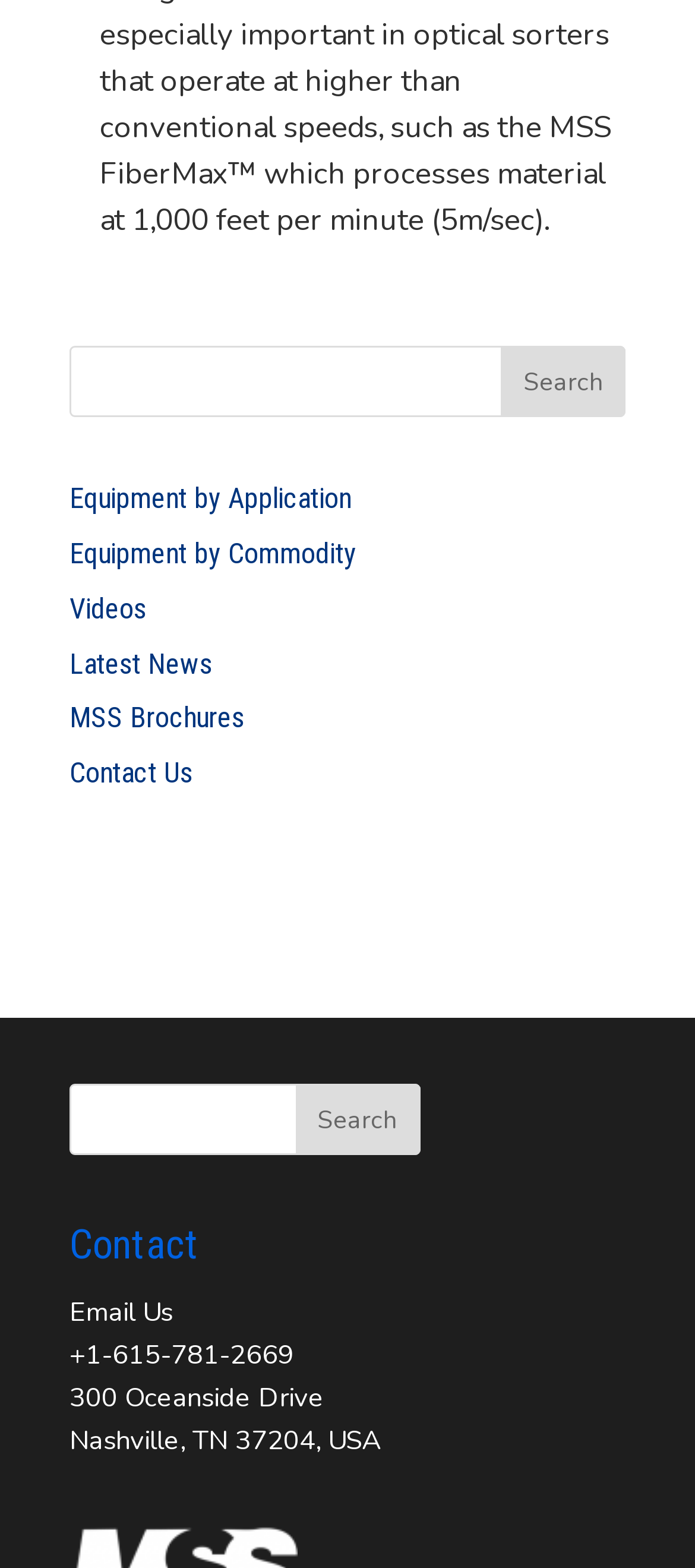How many search bars are there? Observe the screenshot and provide a one-word or short phrase answer.

2